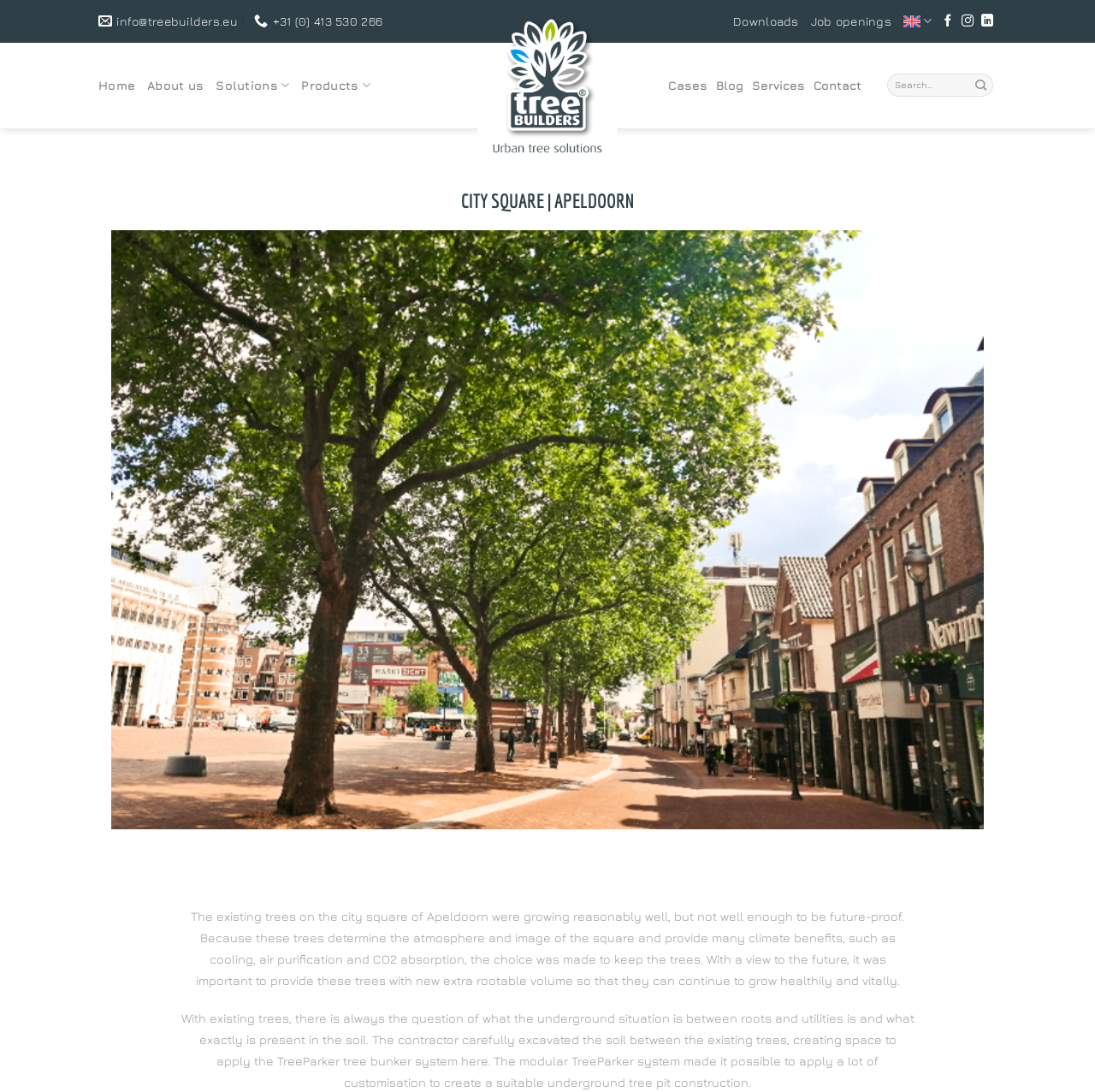Provide a brief response in the form of a single word or phrase:
What is the purpose of the TreeParker system?

To make trees future-proof